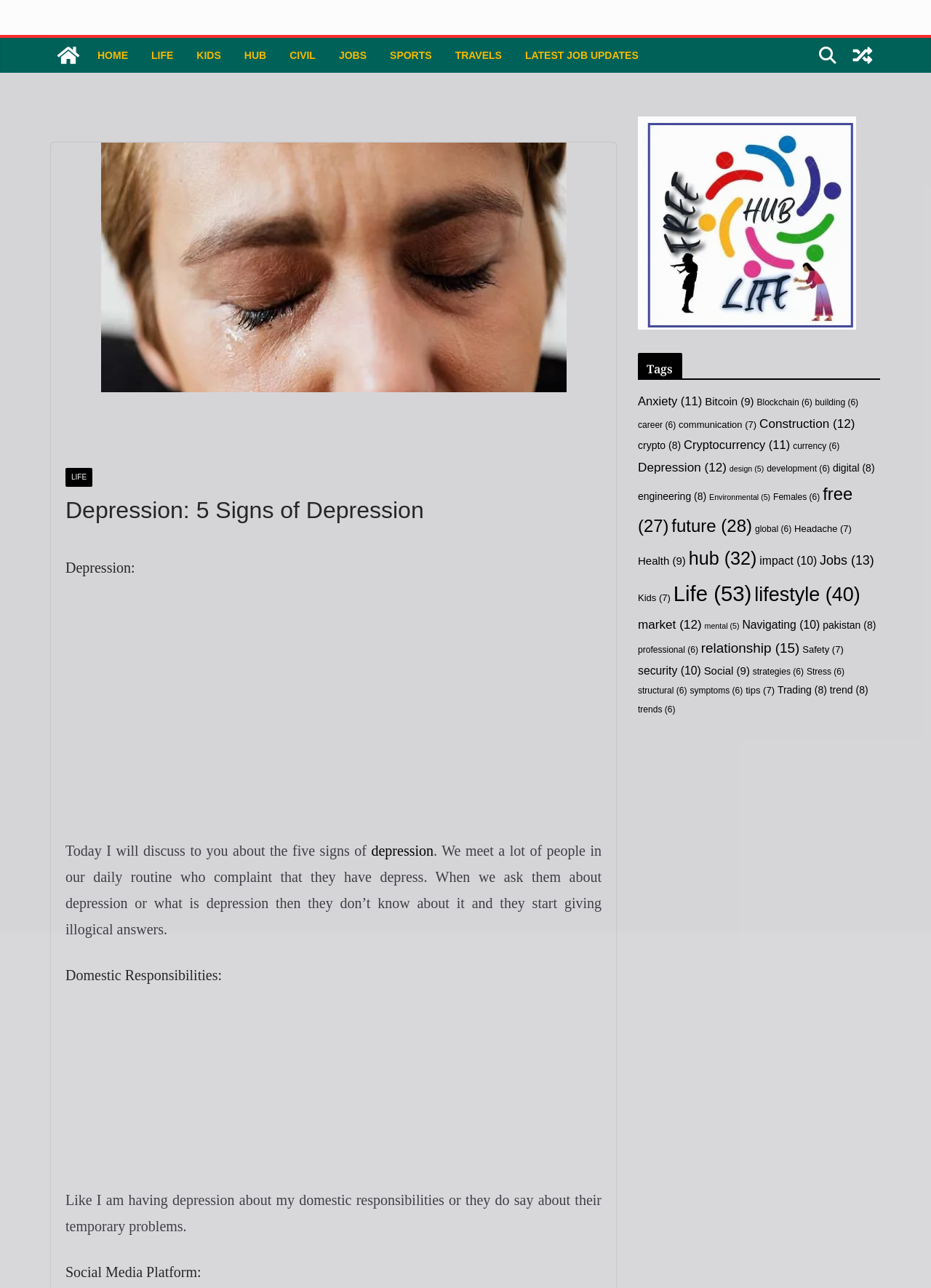Determine the bounding box coordinates of the section to be clicked to follow the instruction: "Read about 'Depression: 5 Signs of Depression'". The coordinates should be given as four float numbers between 0 and 1, formatted as [left, top, right, bottom].

[0.07, 0.385, 0.646, 0.408]